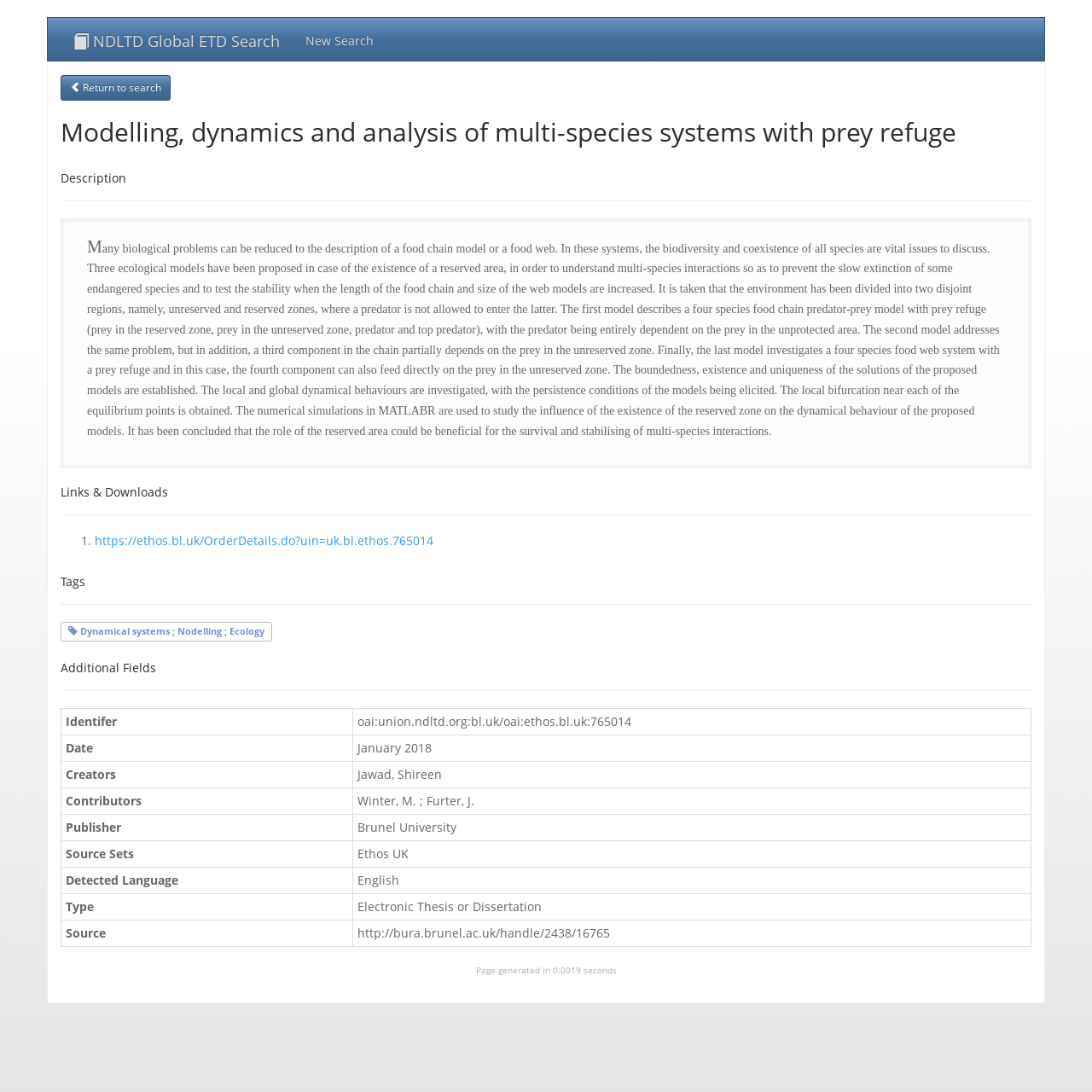What is the date of the thesis?
Using the image as a reference, answer the question in detail.

The date of the thesis can be found in the table element at the bottom of the webpage, in the row with the label 'Date' and the value 'January 2018'.